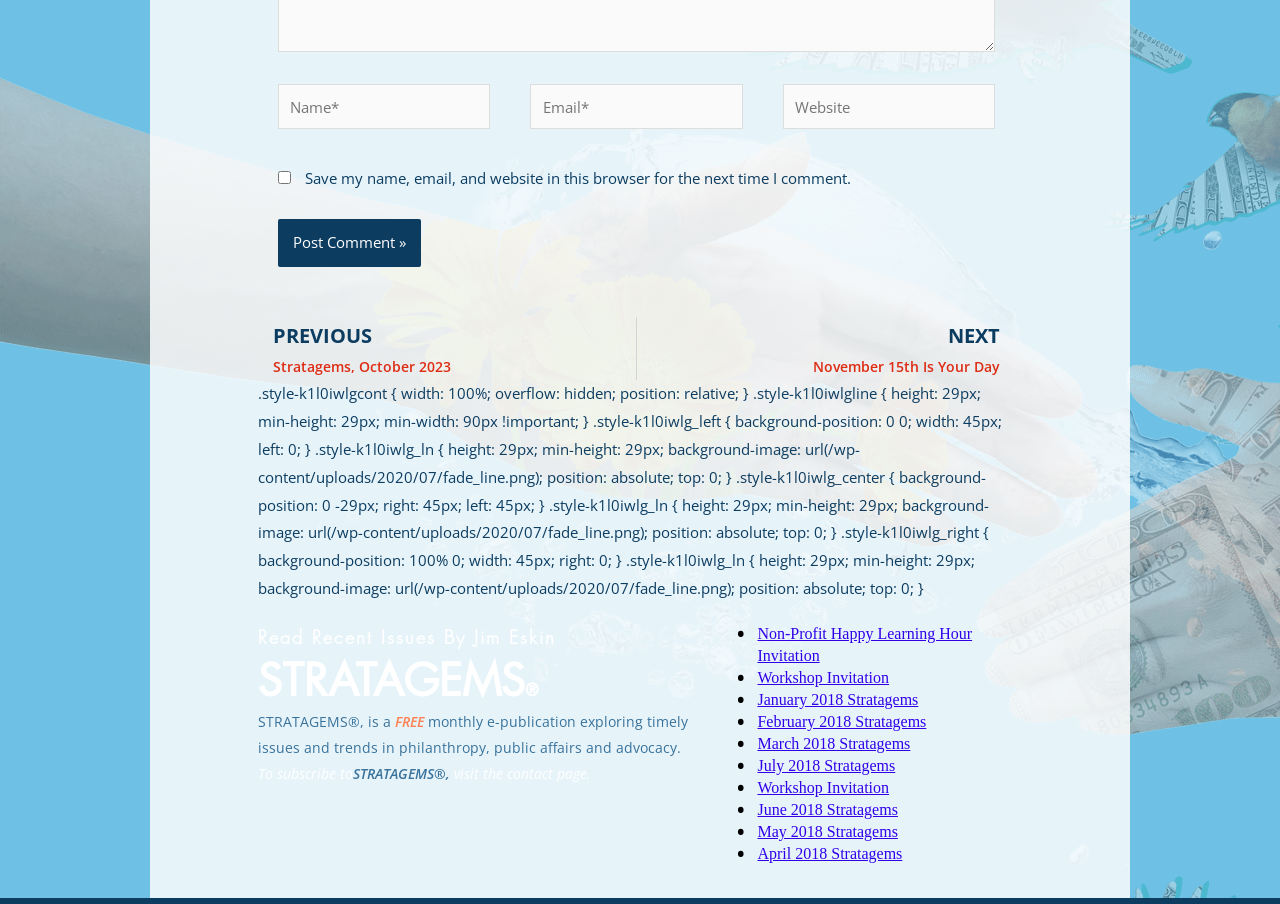What is the name of the monthly e-publication?
Look at the image and answer the question with a single word or phrase.

STRATAGEMS